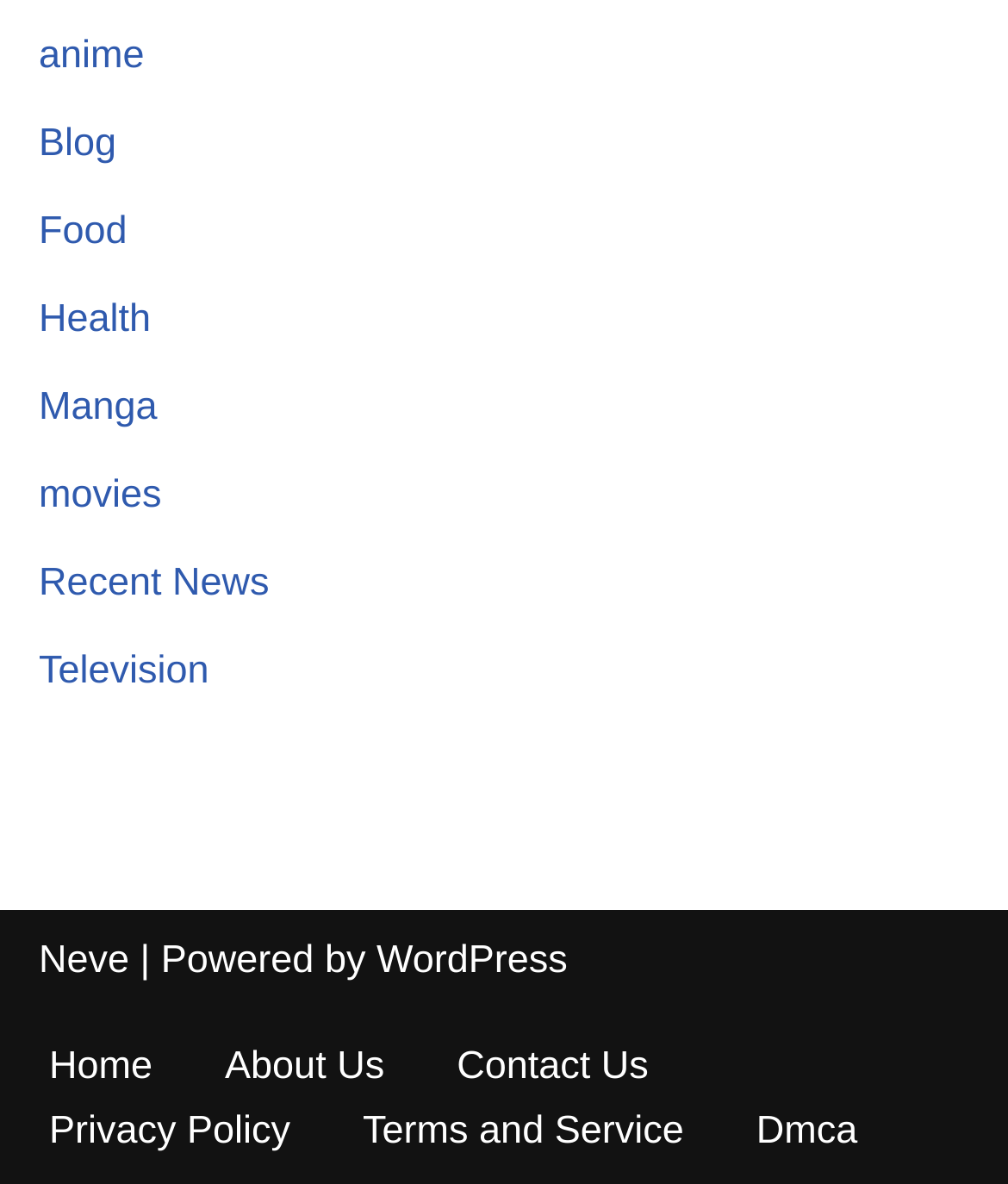How many links are available in the 'Footer Menu'?
Look at the image and construct a detailed response to the question.

By counting the links in the 'Footer Menu', I can see that there are 6 links available, including 'Home', 'About Us', 'Contact Us', 'Privacy Policy', 'Terms and Service', and 'Dmca'.